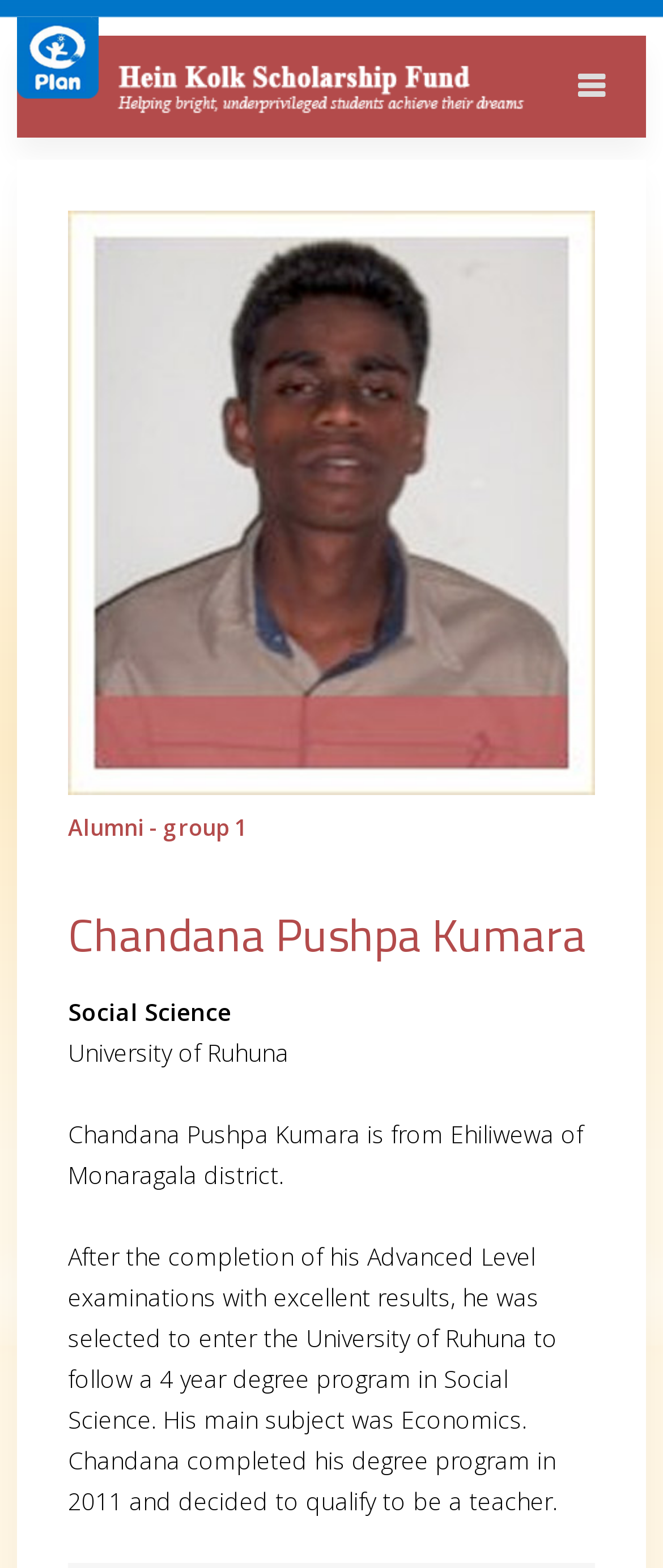Can you extract the primary headline text from the webpage?

Chandana Pushpa Kumara